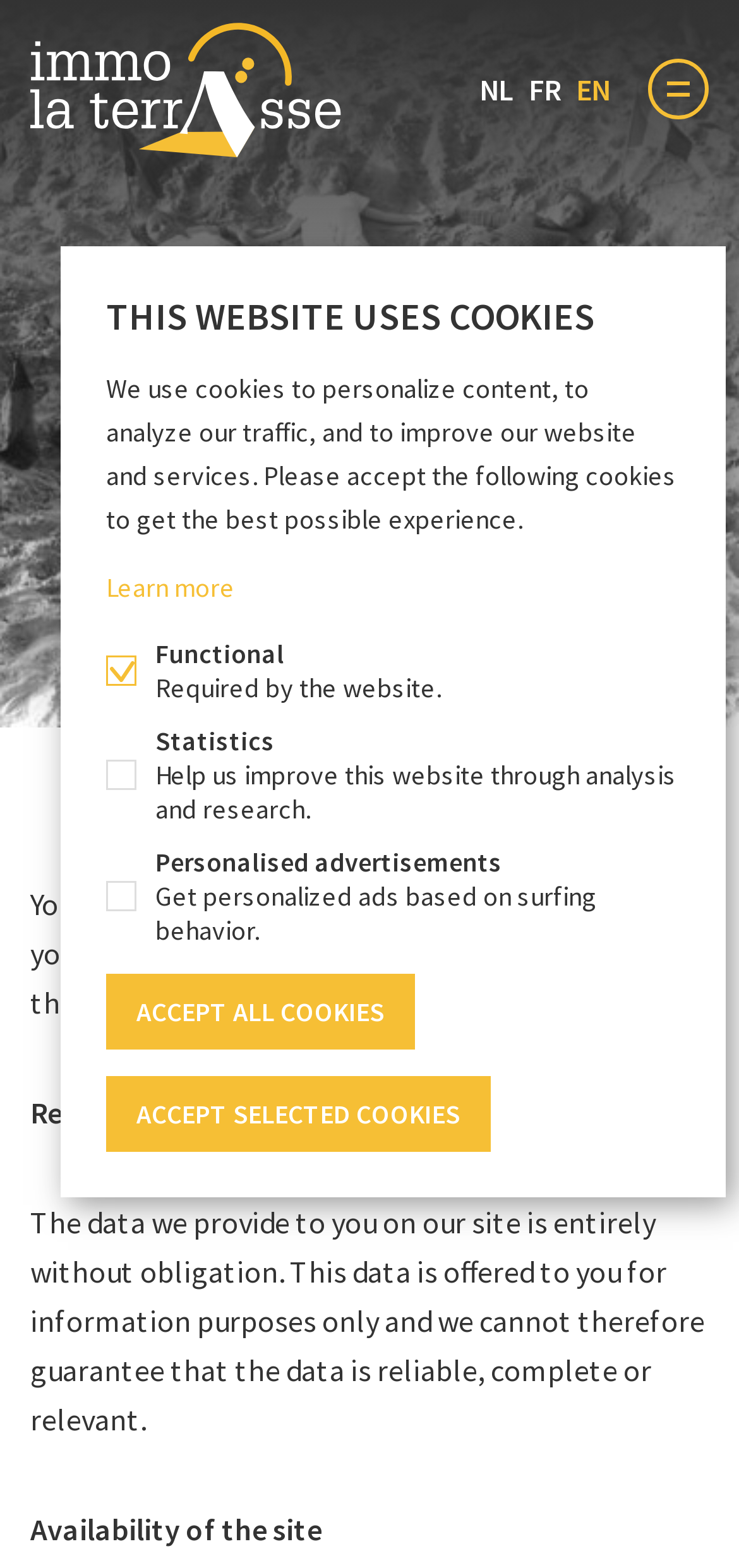Given the content of the image, can you provide a detailed answer to the question?
What is the purpose of the website?

The website's title is 'Terms of use – Immo La Terrasse', and the content is about the user conditions and terms of use of the website, implying that the purpose of the website is to provide information about the terms of use.